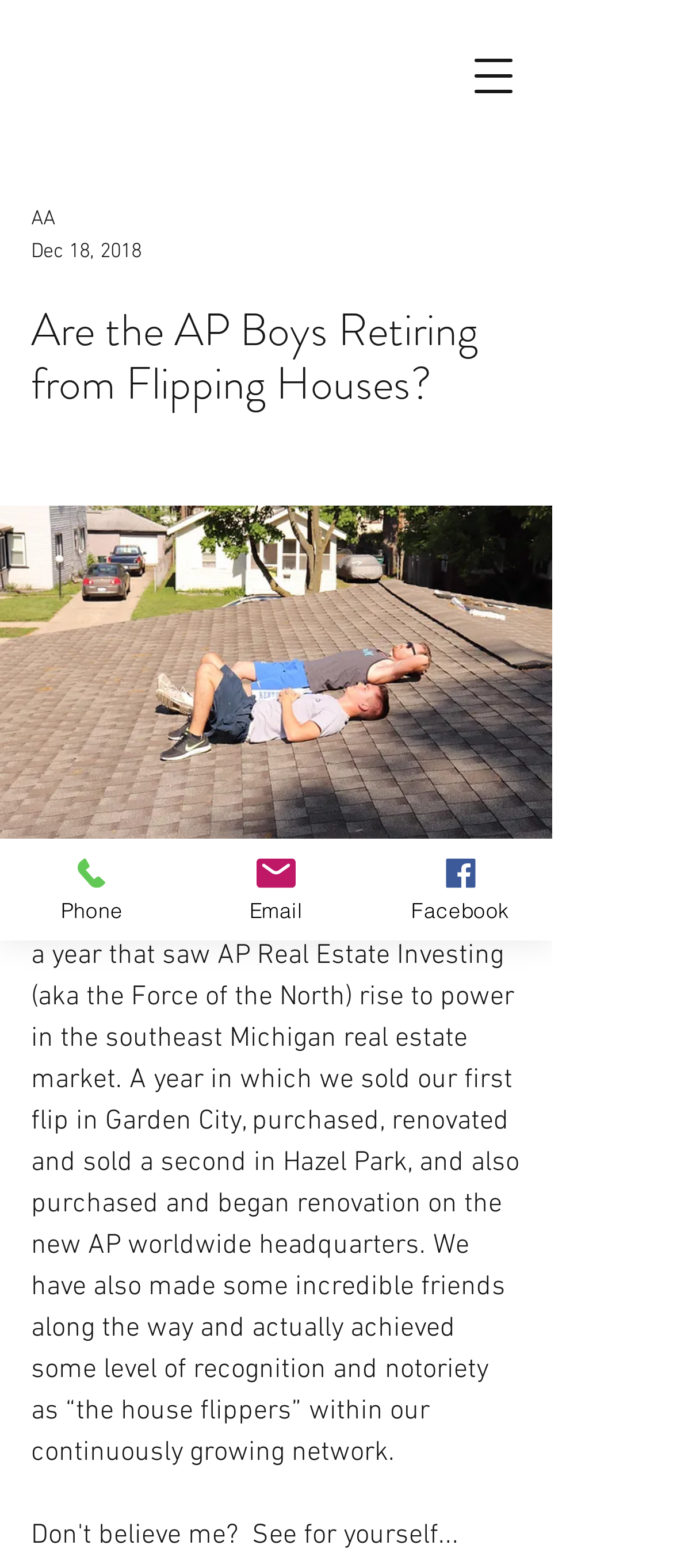What is the topic of the webpage?
Answer the question with a detailed and thorough explanation.

Based on the content of the webpage, it appears to be discussing the authors' experiences and achievements in house flipping, specifically in the southeast Michigan real estate market.